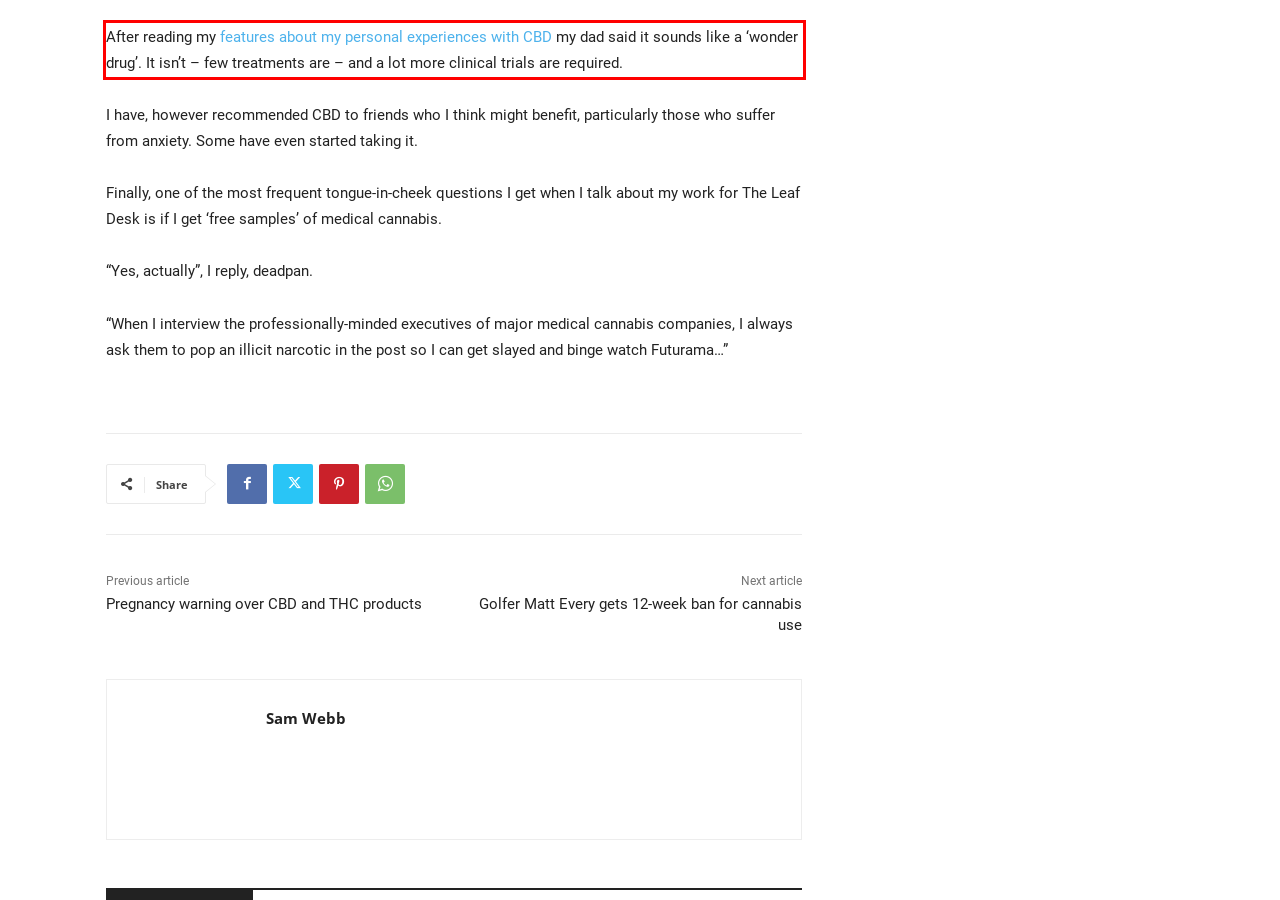Analyze the red bounding box in the provided webpage screenshot and generate the text content contained within.

After reading my features about my personal experiences with CBD my dad said it sounds like a ‘wonder drug’. It isn’t – few treatments are – and a lot more clinical trials are required.